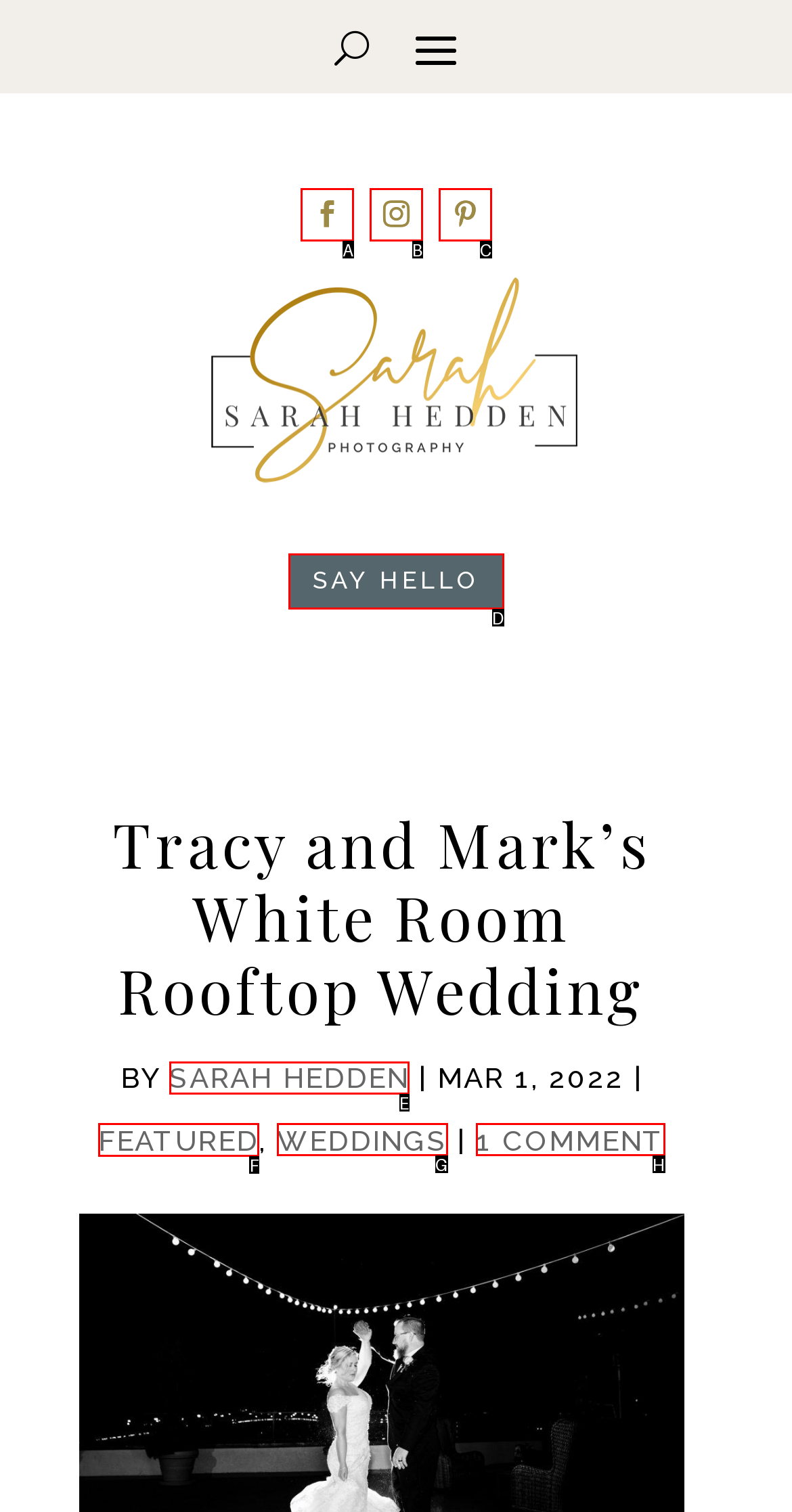For the task: Visit Blind Mike's website, identify the HTML element to click.
Provide the letter corresponding to the right choice from the given options.

None